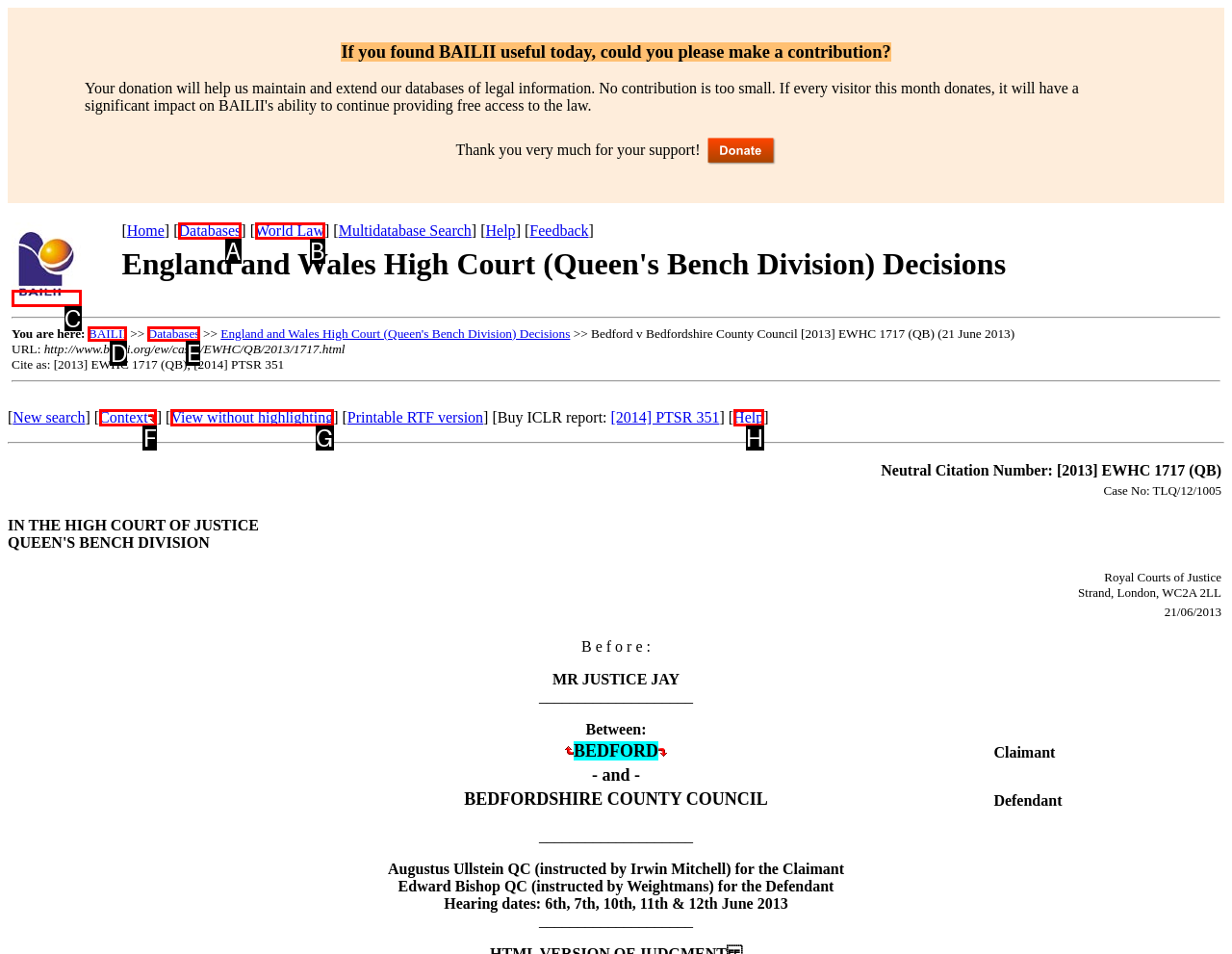Which option best describes: World Law
Respond with the letter of the appropriate choice.

B